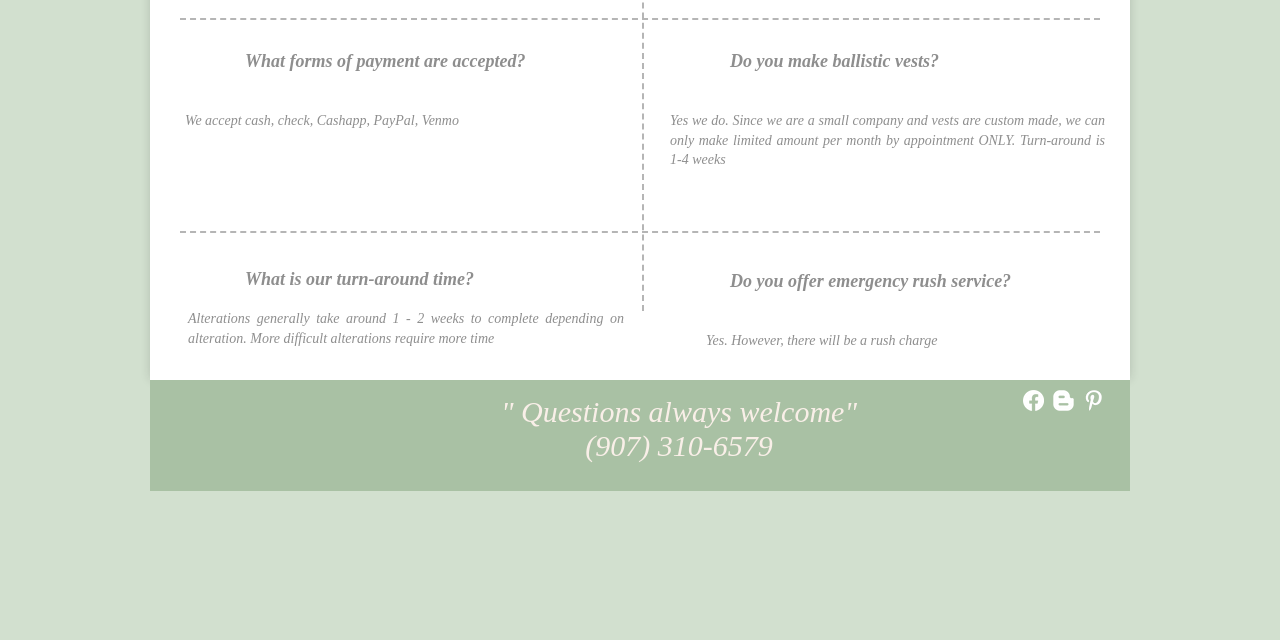Given the description aria-label="W-Pinterest", predict the bounding box coordinates of the UI element. Ensure the coordinates are in the format (top-left x, top-left y, bottom-right x, bottom-right y) and all values are between 0 and 1.

[0.846, 0.609, 0.862, 0.642]